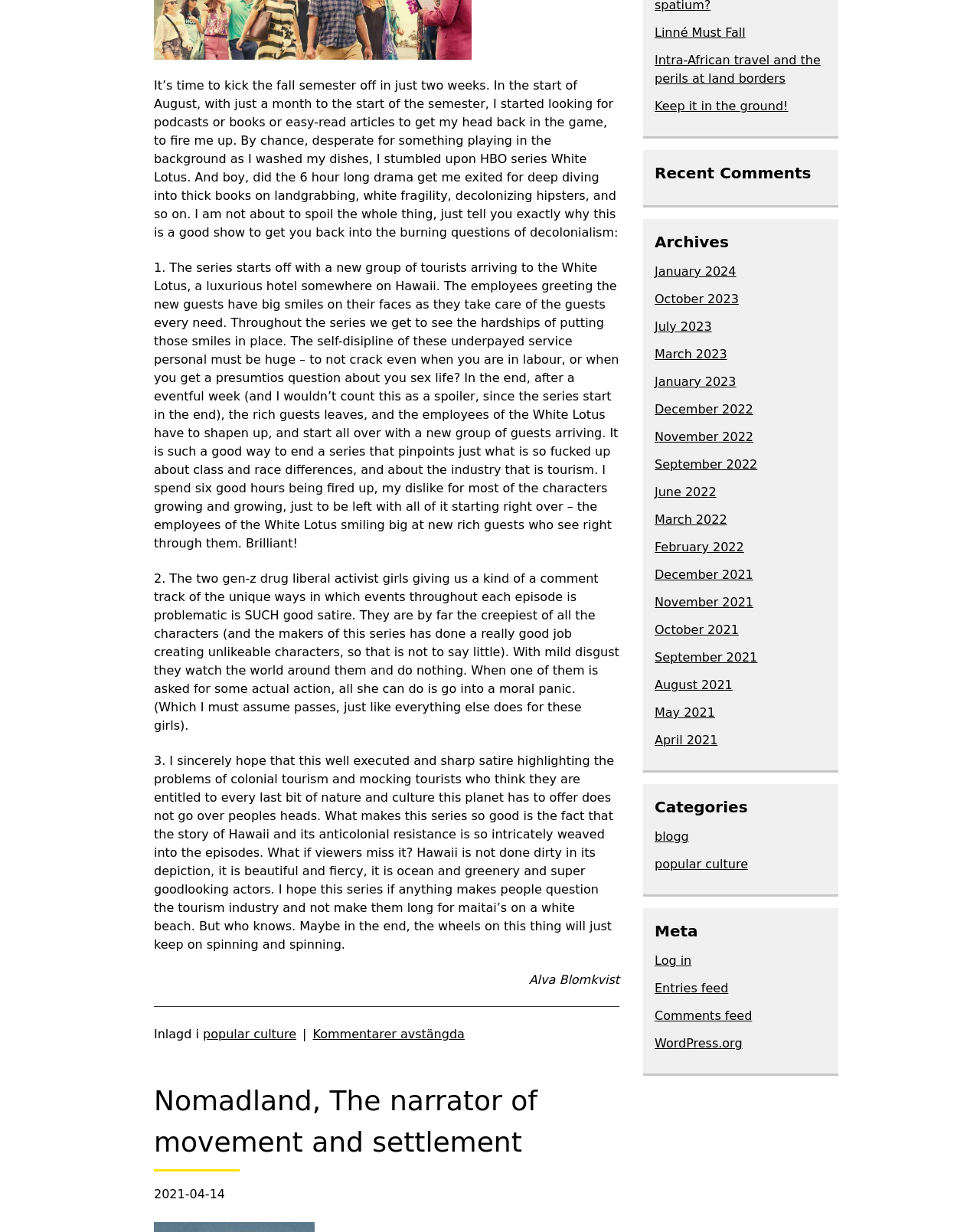Locate the bounding box of the UI element based on this description: "WordPress.org". Provide four float numbers between 0 and 1 as [left, top, right, bottom].

[0.668, 0.841, 0.757, 0.853]